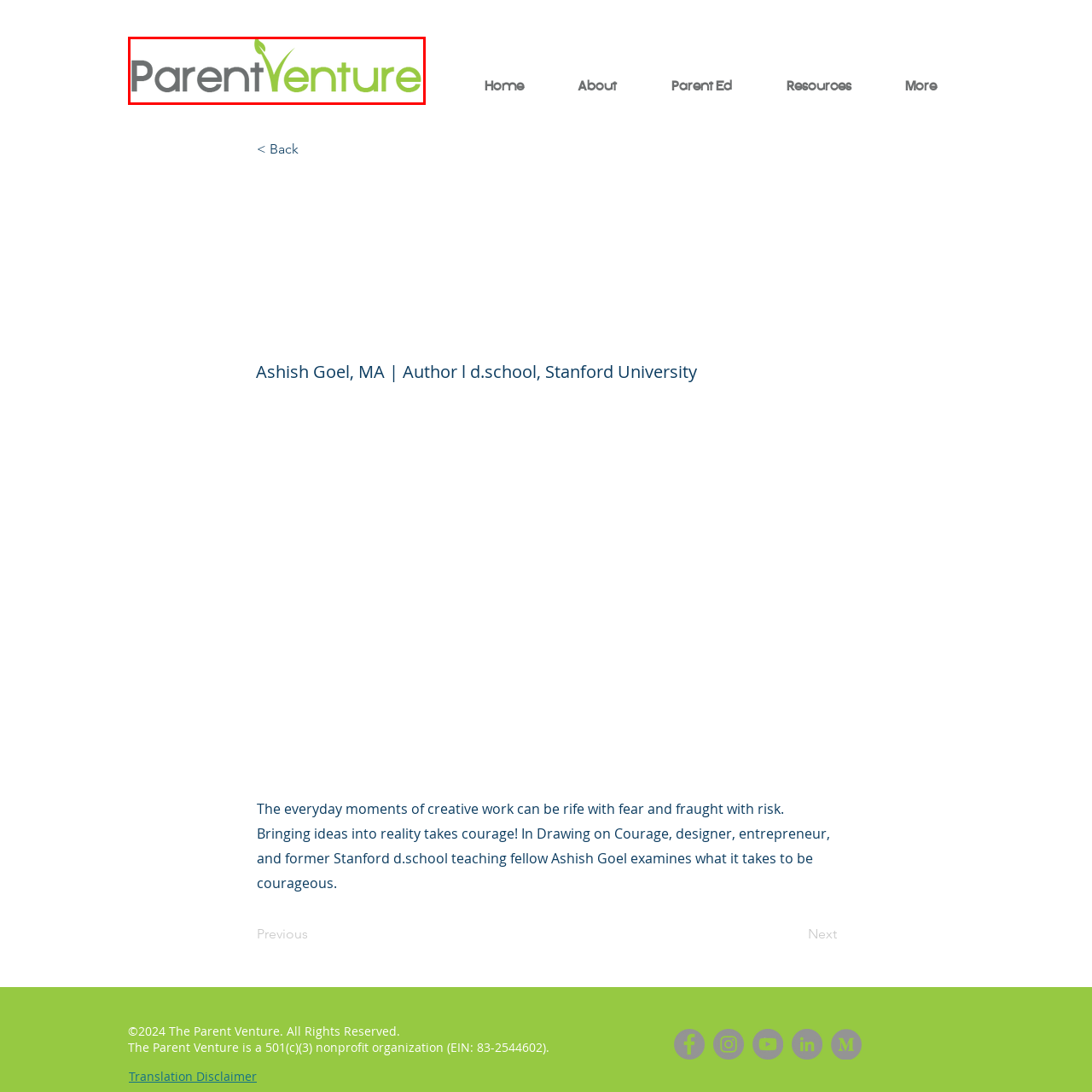Articulate a detailed description of the image inside the red frame.

The image features the logo of ParentVenture, a nonprofit organization dedicated to supporting families and promoting educational resources. The logo is designed with the word "Parent" in a sleek gray, symbolizing stability and support, while "Venture" is highlighted in a vibrant green, representing growth and opportunities. A small green leaf emerges from the letter "V," emphasizing a commitment to nurturing and development. This branding reflects ParentVenture's mission to empower parents and children through innovative programs and resources.